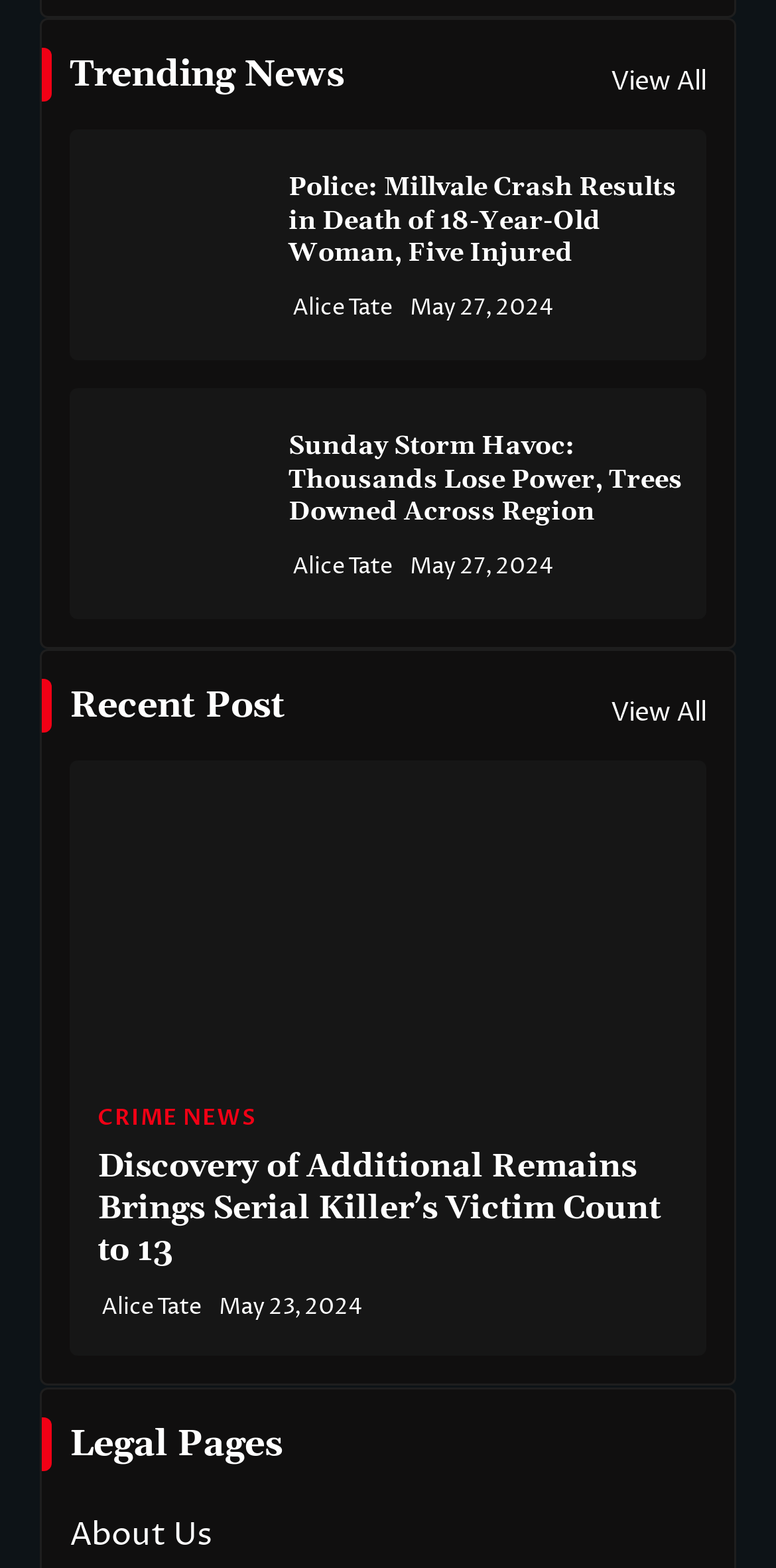How many news articles are displayed under 'Trending News'?
Give a one-word or short-phrase answer derived from the screenshot.

3